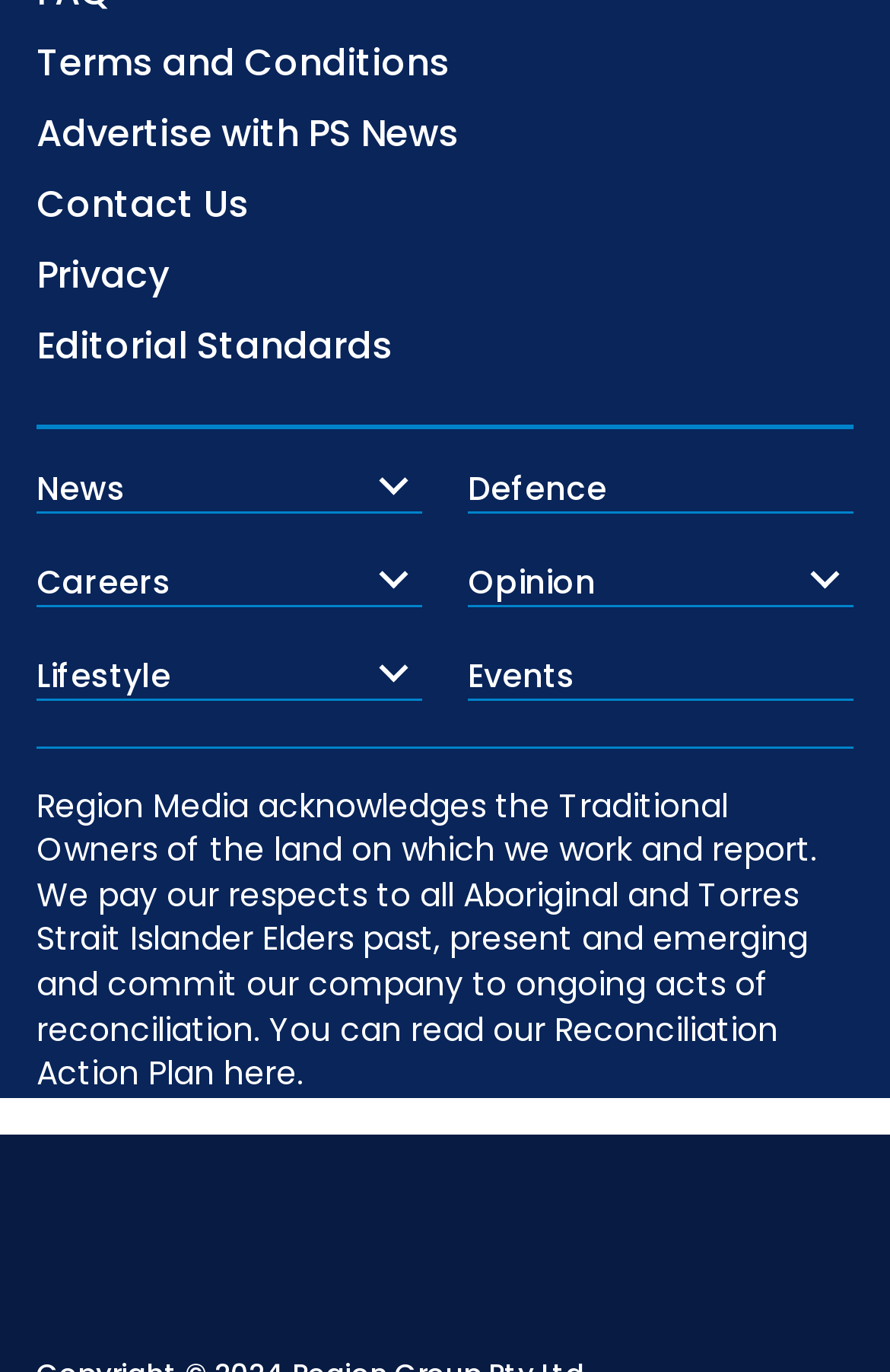Give a one-word or one-phrase response to the question:
How many opinion writers are listed?

4